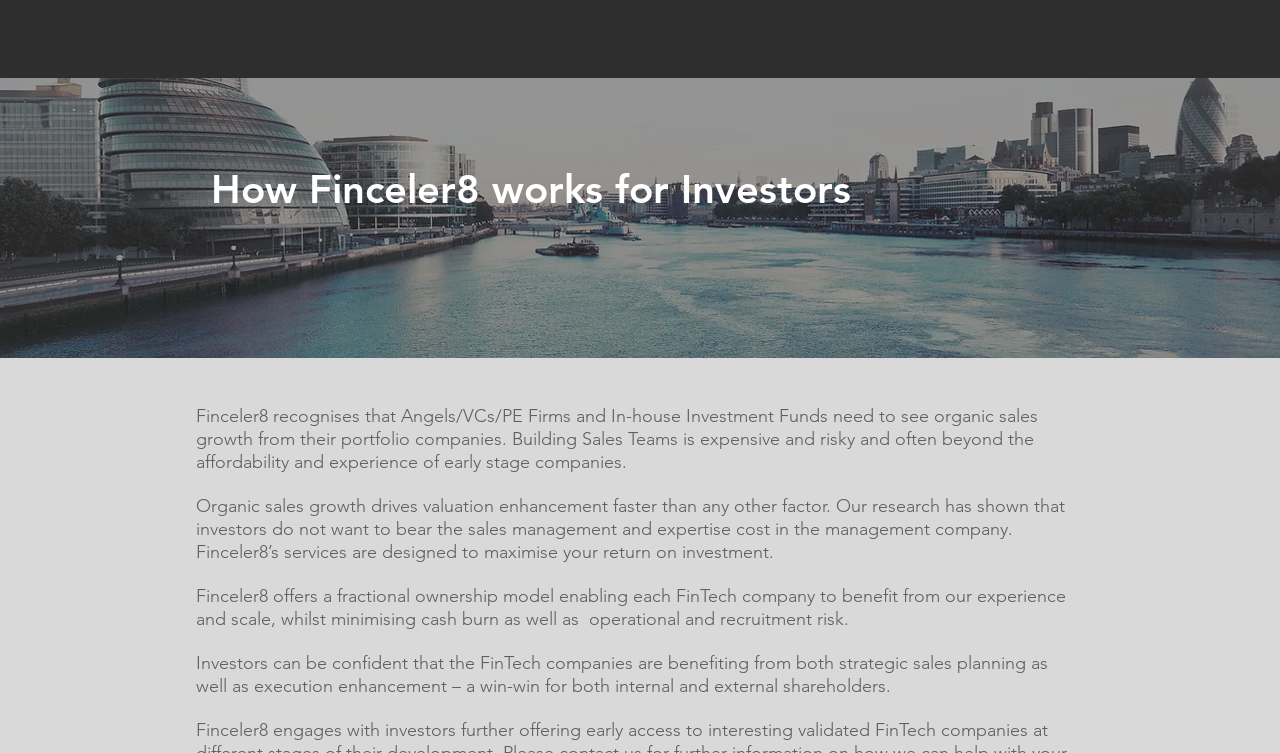What is the purpose of Finceler8 for investors?
Answer the question with a single word or phrase by looking at the picture.

Maximise return on investment